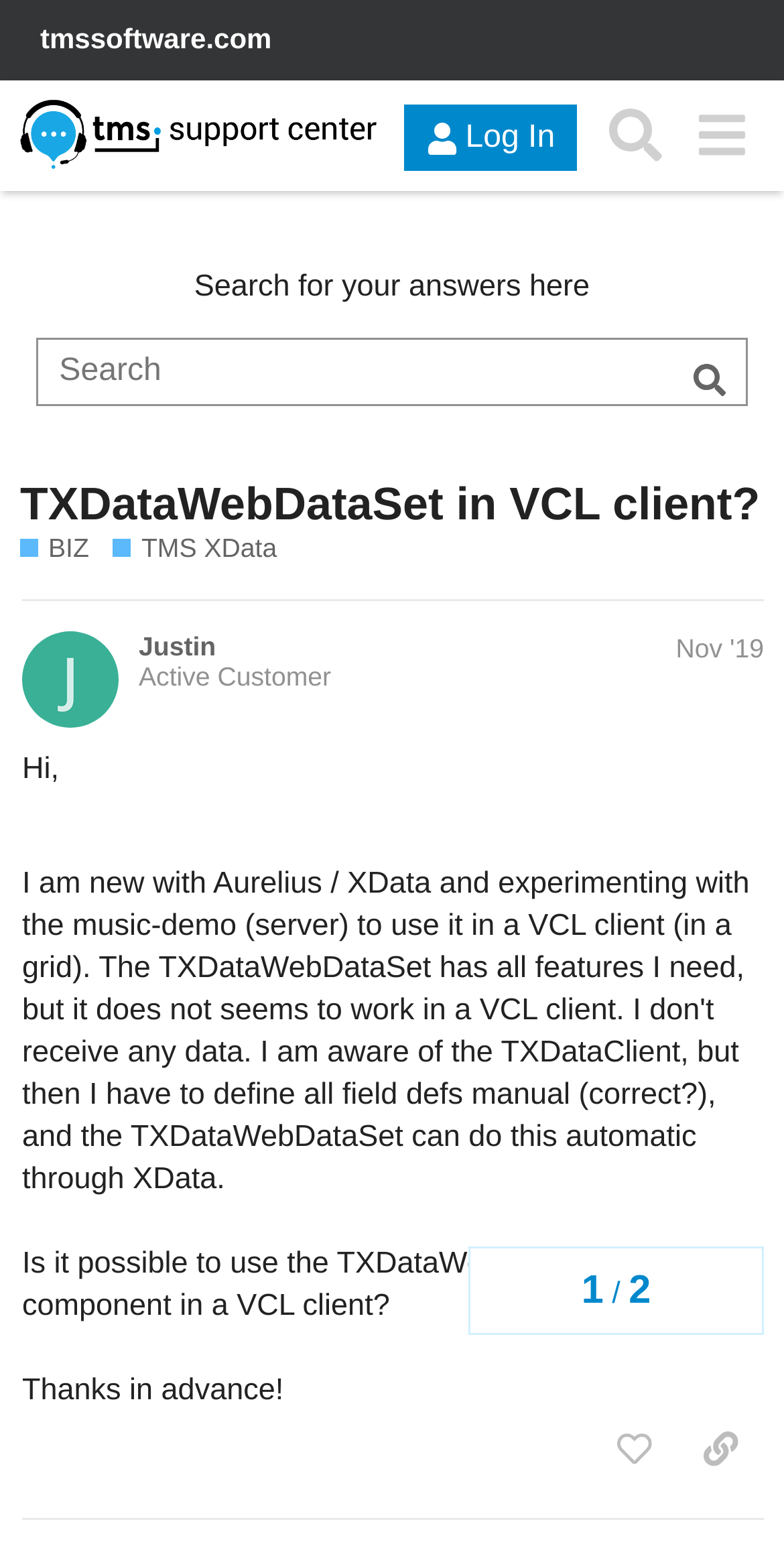What is the name of the support center?
Please utilize the information in the image to give a detailed response to the question.

The name of the support center can be found in the header section of the webpage, where there is a link with the text 'TMS Support Center'.